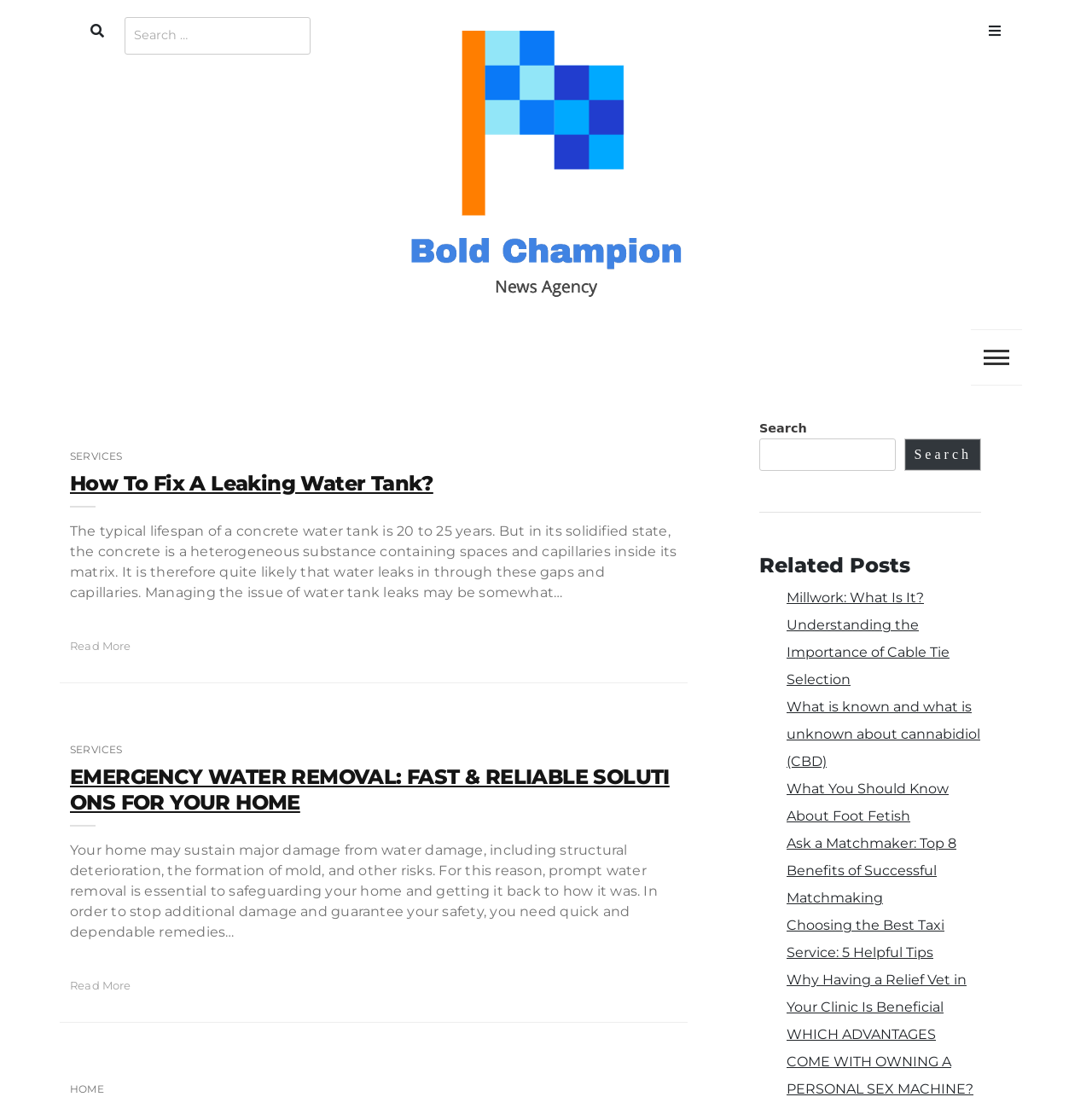Determine the bounding box coordinates of the clickable region to execute the instruction: "Read about millwork". The coordinates should be four float numbers between 0 and 1, denoted as [left, top, right, bottom].

[0.72, 0.538, 0.846, 0.552]